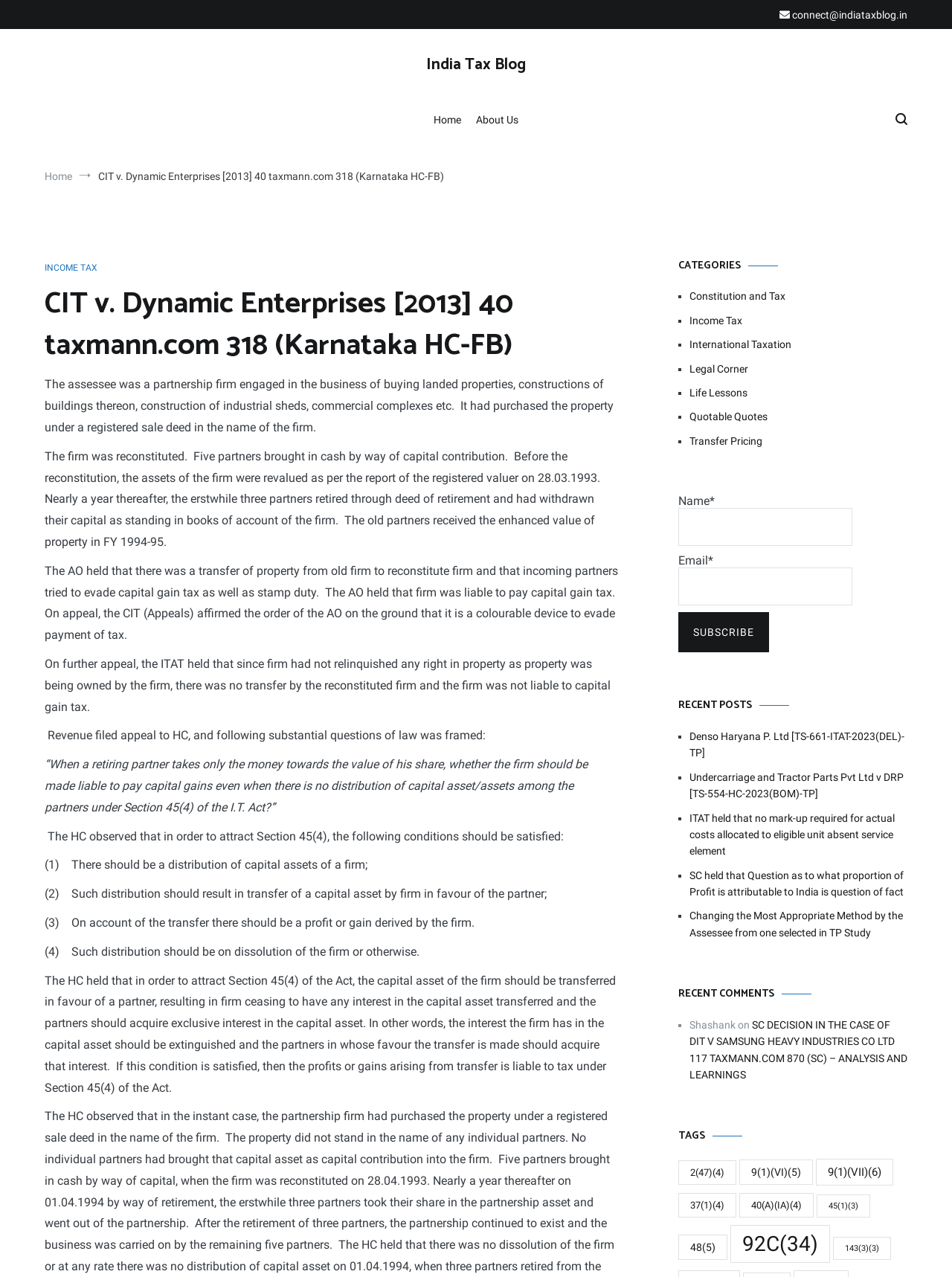Please identify the bounding box coordinates of the element on the webpage that should be clicked to follow this instruction: "Read the 'CIT v. Dynamic Enterprises [2013] 40 taxmann.com 318 (Karnataka HC-FB)' article". The bounding box coordinates should be given as four float numbers between 0 and 1, formatted as [left, top, right, bottom].

[0.047, 0.222, 0.65, 0.287]